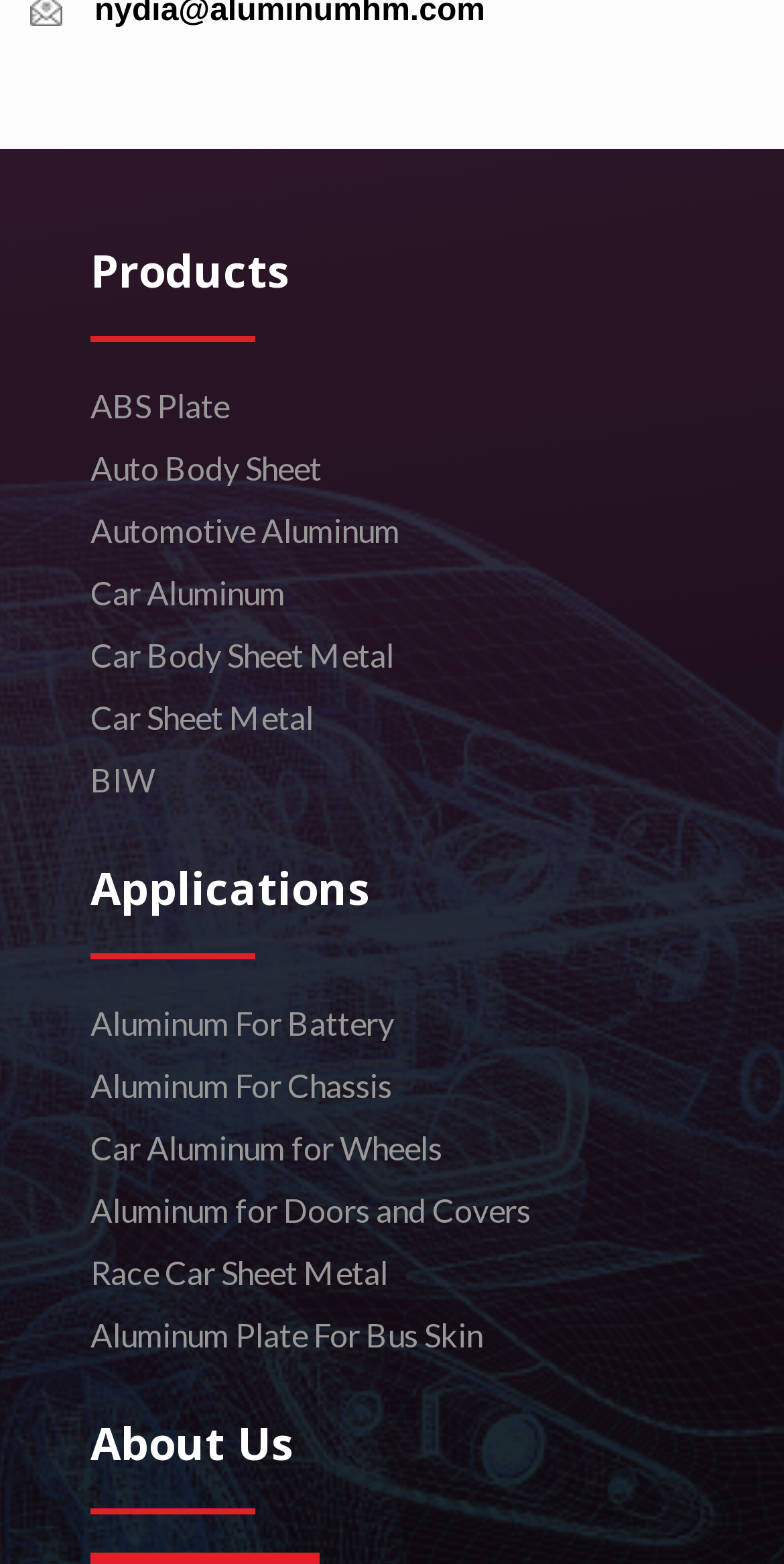How many product categories are there?
Please provide a comprehensive answer based on the details in the screenshot.

I counted the number of links under the 'Products' heading, which are 'ABS Plate', 'Auto Body Sheet', 'Automotive Aluminum', 'Car Aluminum', 'Car Body Sheet Metal', 'Car Sheet Metal', 'BIW', and found 7 links. Additionally, I found 2 more links under the 'Applications' heading. Therefore, there are 9 product categories in total.